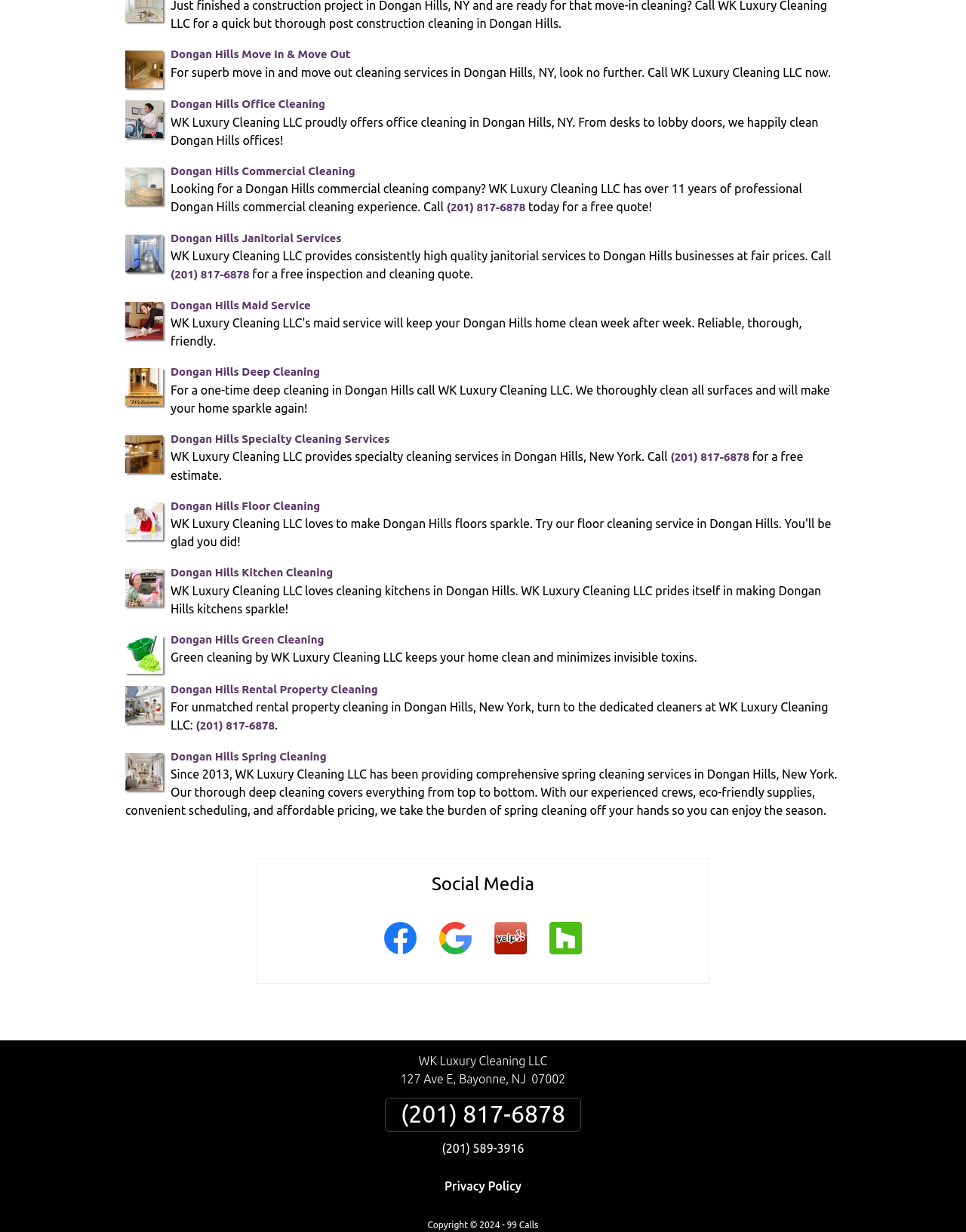Identify the bounding box for the UI element described as: "Dongan Hills Rental Property Cleaning". Ensure the coordinates are four float numbers between 0 and 1, formatted as [left, top, right, bottom].

[0.177, 0.554, 0.391, 0.564]